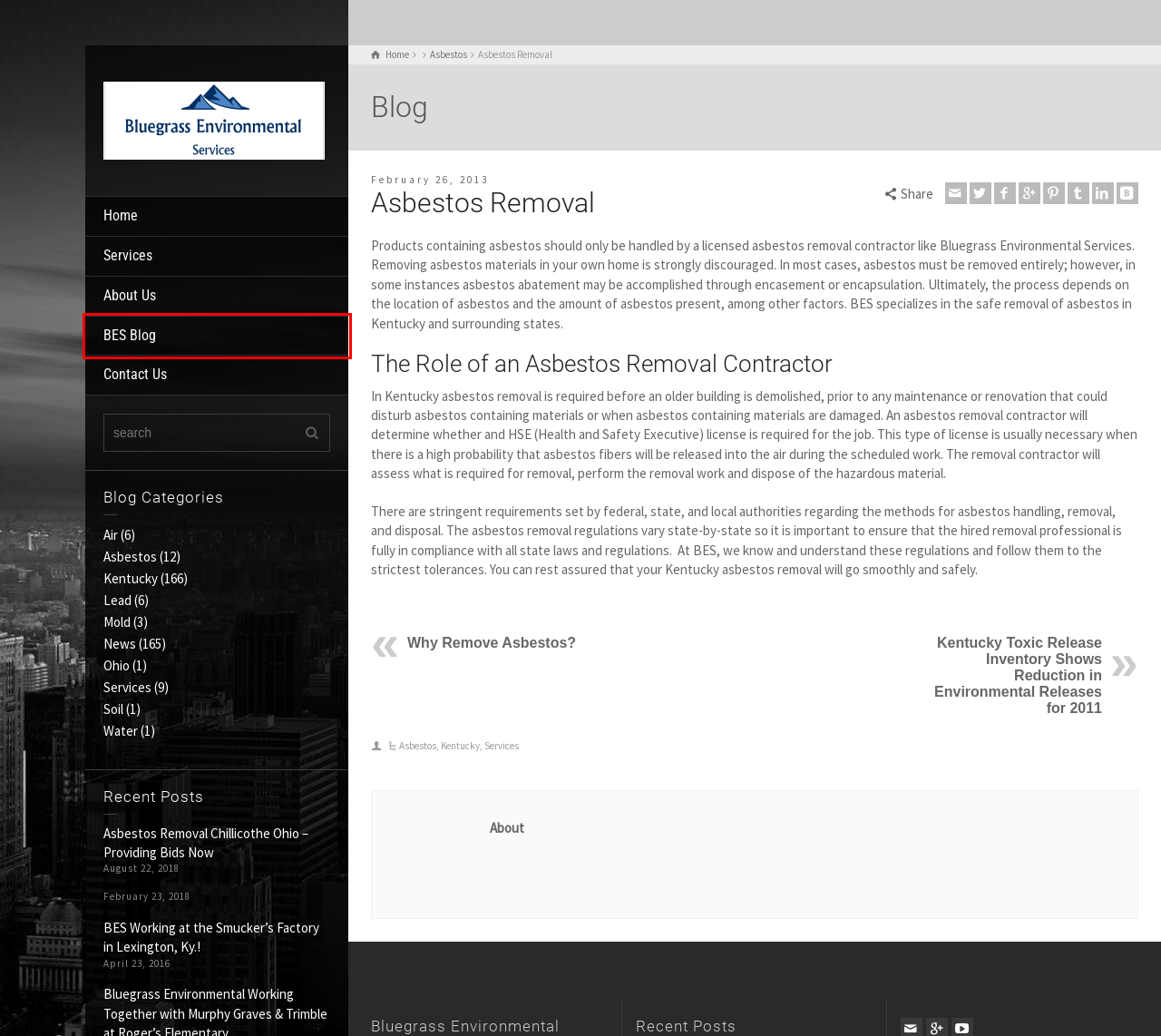You are provided with a screenshot of a webpage that includes a red rectangle bounding box. Please choose the most appropriate webpage description that matches the new webpage after clicking the element within the red bounding box. Here are the candidates:
A. About Us - Bluegrass Environmental Services
B. Services - Bluegrass Environmental Services
C. Ohio - Bluegrass Environmental Services
D. Home - Bluegrass Environmental Services
E. Why Remove Asbestos? - Bluegrass Environmental Services
F. News - Bluegrass Environmental Services
G. Blog - Bluegrass Environmental Services
H. Asbestos - Bluegrass Environmental Services

G